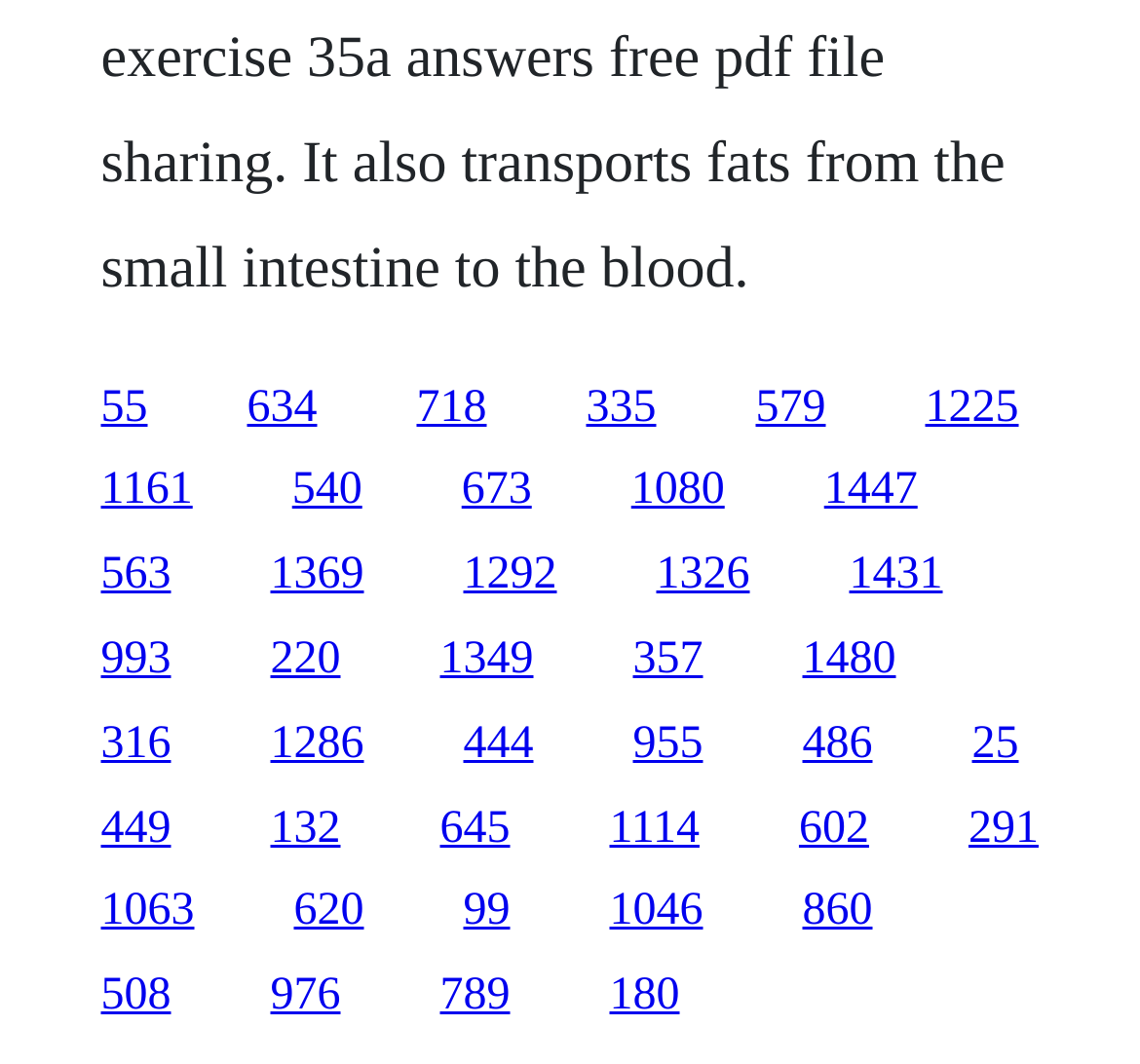Please identify the bounding box coordinates of the element that needs to be clicked to execute the following command: "follow the link 1161". Provide the bounding box using four float numbers between 0 and 1, formatted as [left, top, right, bottom].

[0.088, 0.438, 0.169, 0.485]